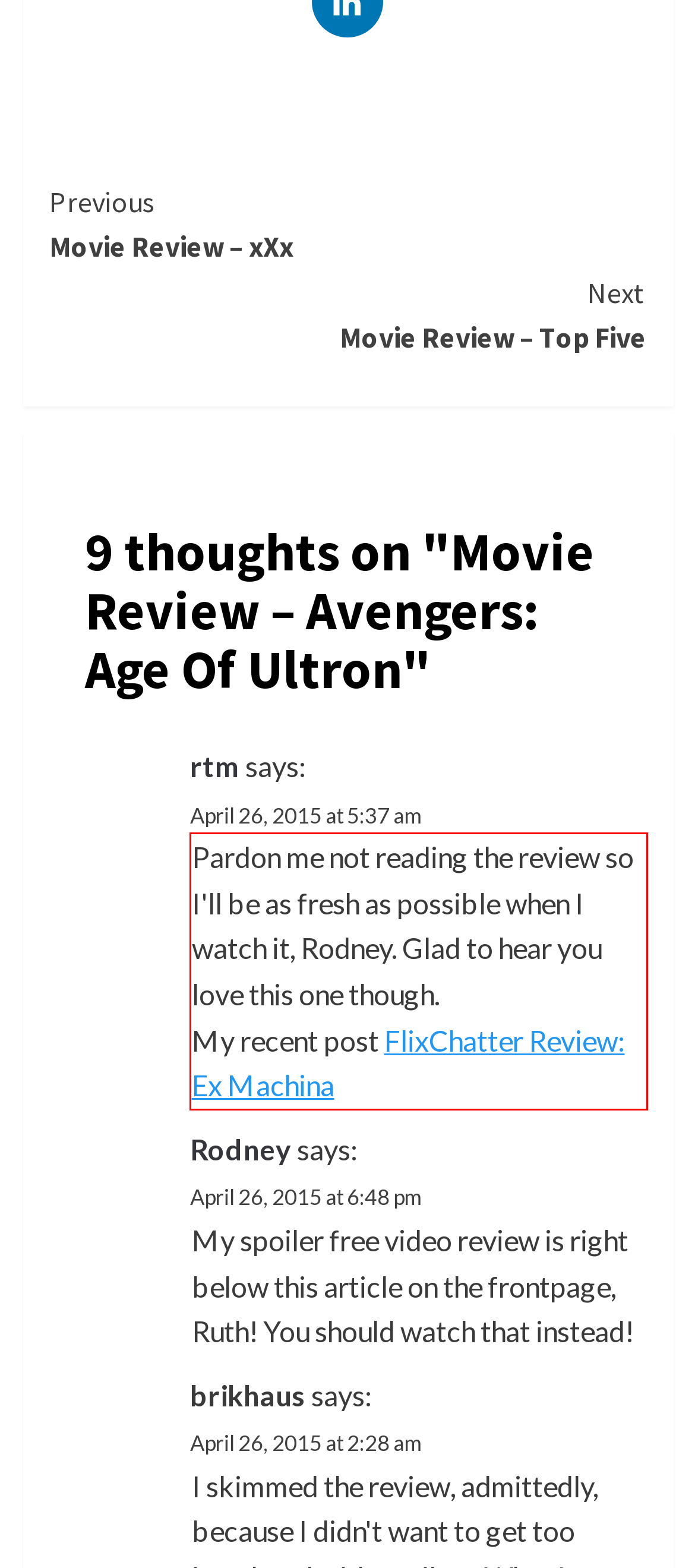Identify the text inside the red bounding box on the provided webpage screenshot by performing OCR.

Pardon me not reading the review so I'll be as fresh as possible when I watch it, Rodney. Glad to hear you love this one though. My recent post FlixChatter Review: Ex Machina